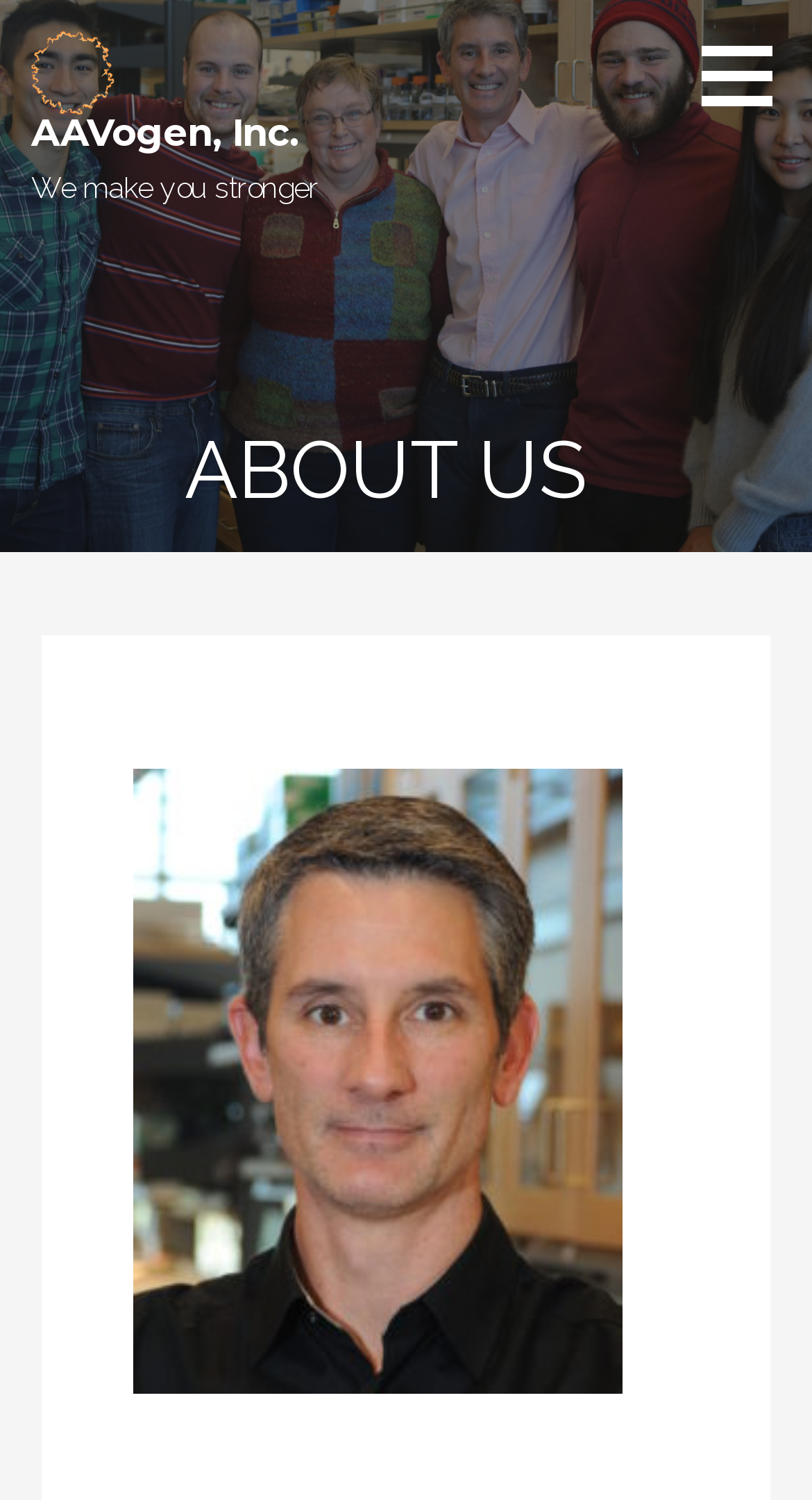Provide a single word or phrase to answer the given question: 
What is the slogan of the company?

We make you stronger